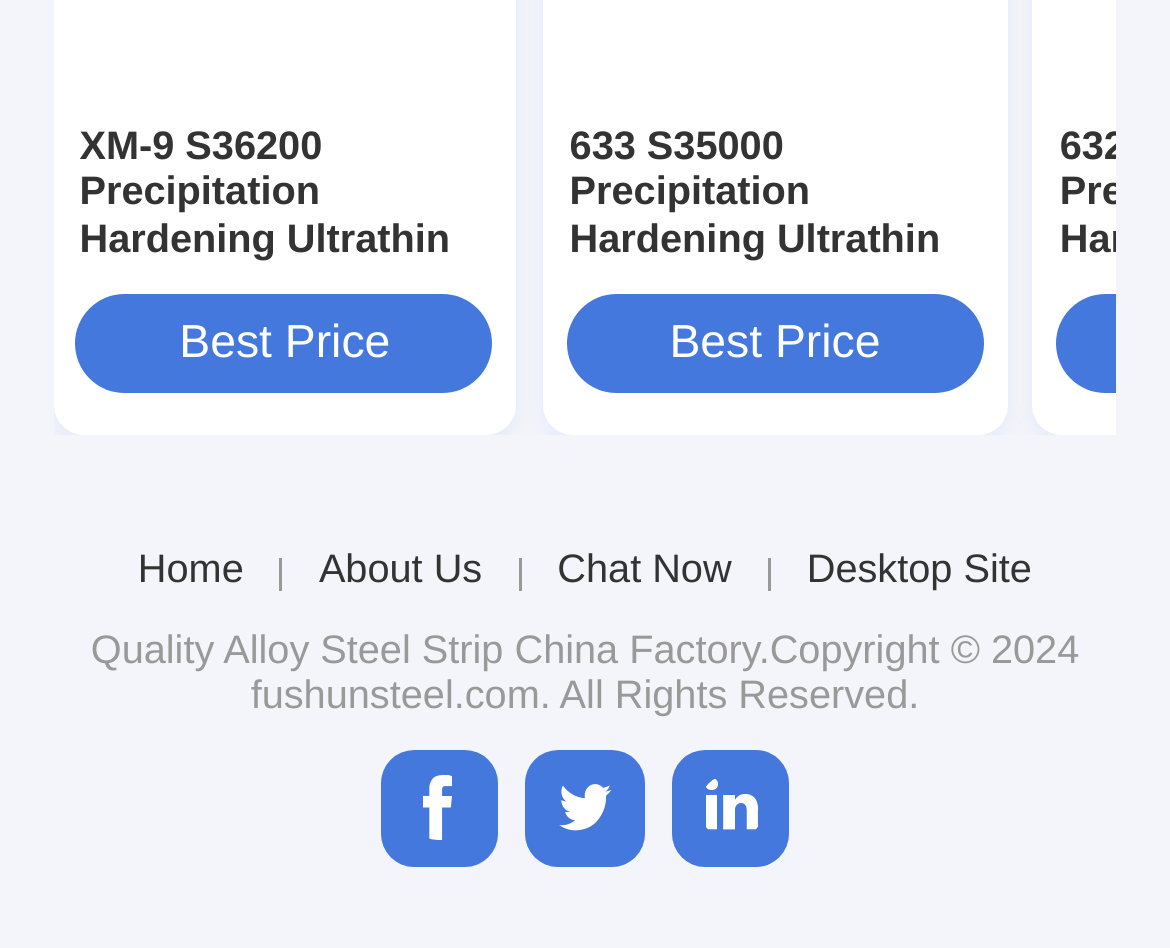Please identify the bounding box coordinates of the element's region that needs to be clicked to fulfill the following instruction: "Go to home page". The bounding box coordinates should consist of four float numbers between 0 and 1, i.e., [left, top, right, bottom].

[0.118, 0.576, 0.208, 0.625]